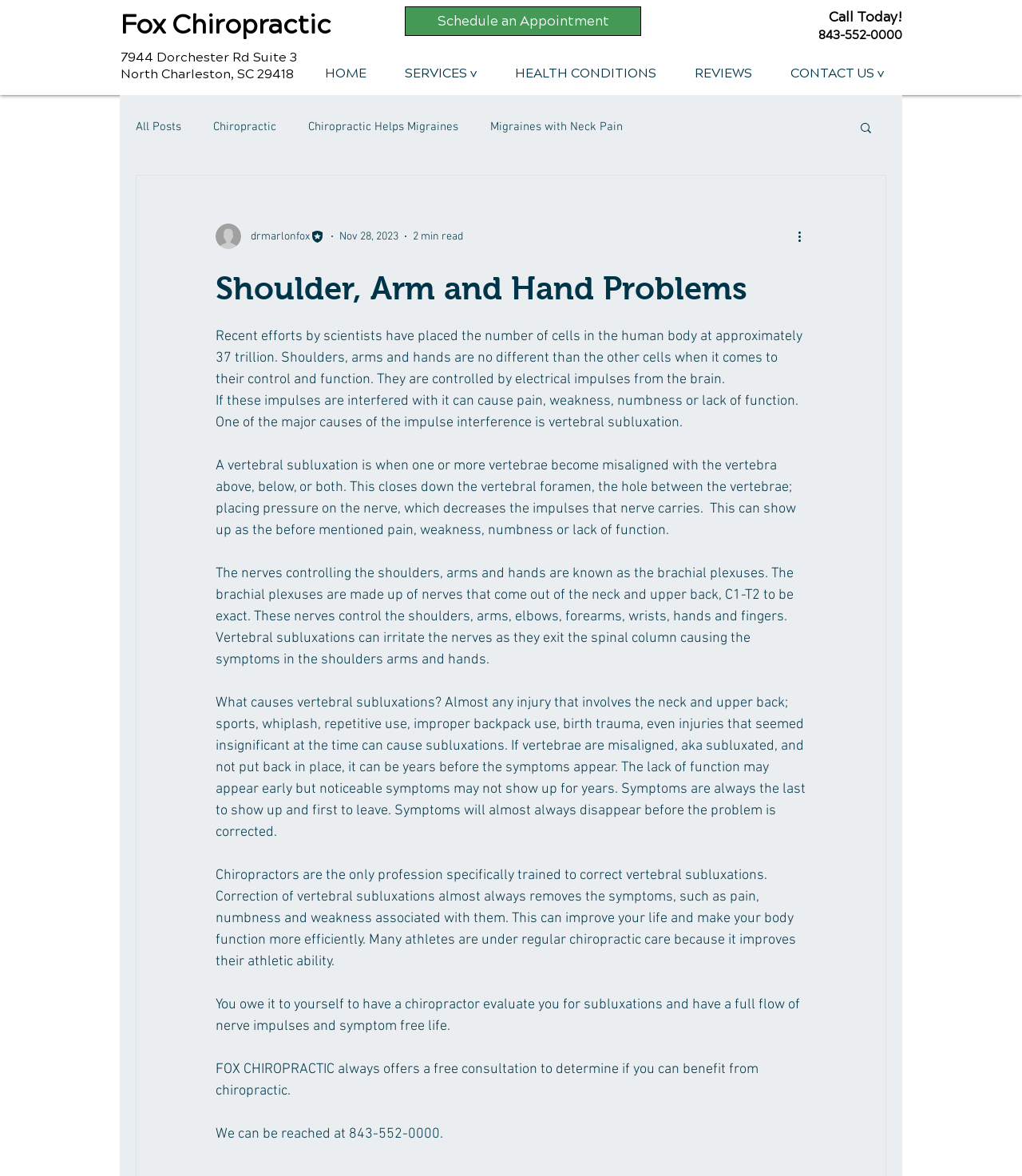Locate the bounding box coordinates of the element's region that should be clicked to carry out the following instruction: "Search for something". The coordinates need to be four float numbers between 0 and 1, i.e., [left, top, right, bottom].

[0.84, 0.103, 0.855, 0.117]